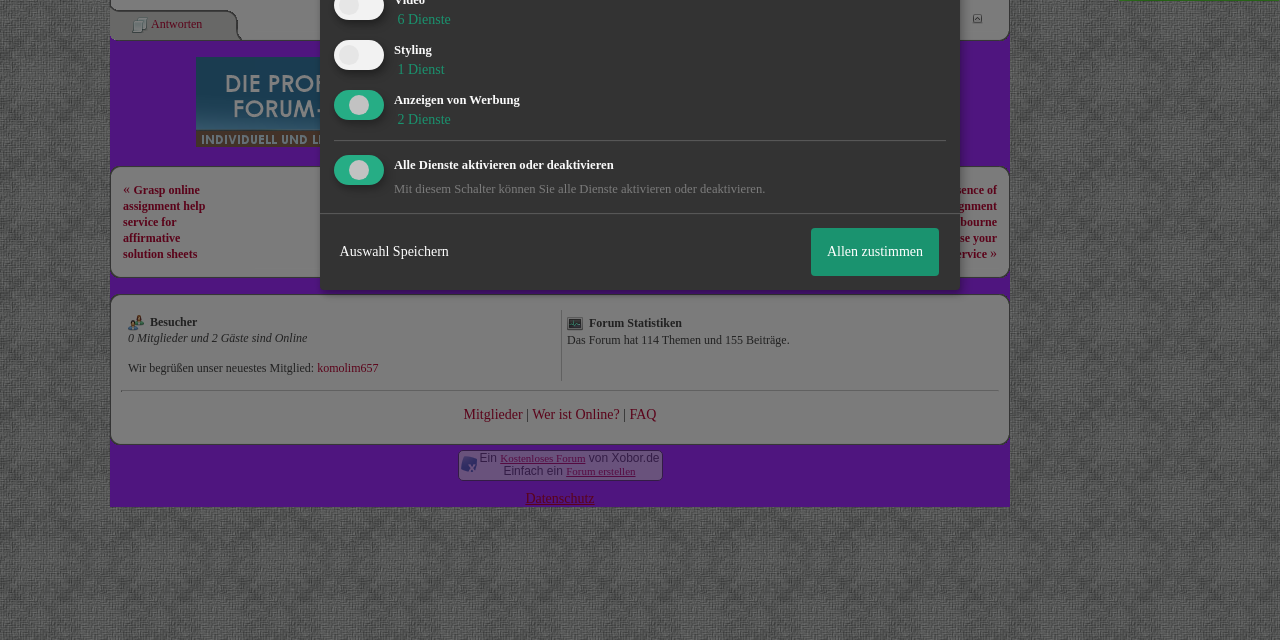Bounding box coordinates are to be given in the format (top-left x, top-left y, bottom-right x, bottom-right y). All values must be floating point numbers between 0 and 1. Provide the bounding box coordinate for the UI element described as: Datenschutz

[0.41, 0.767, 0.465, 0.79]